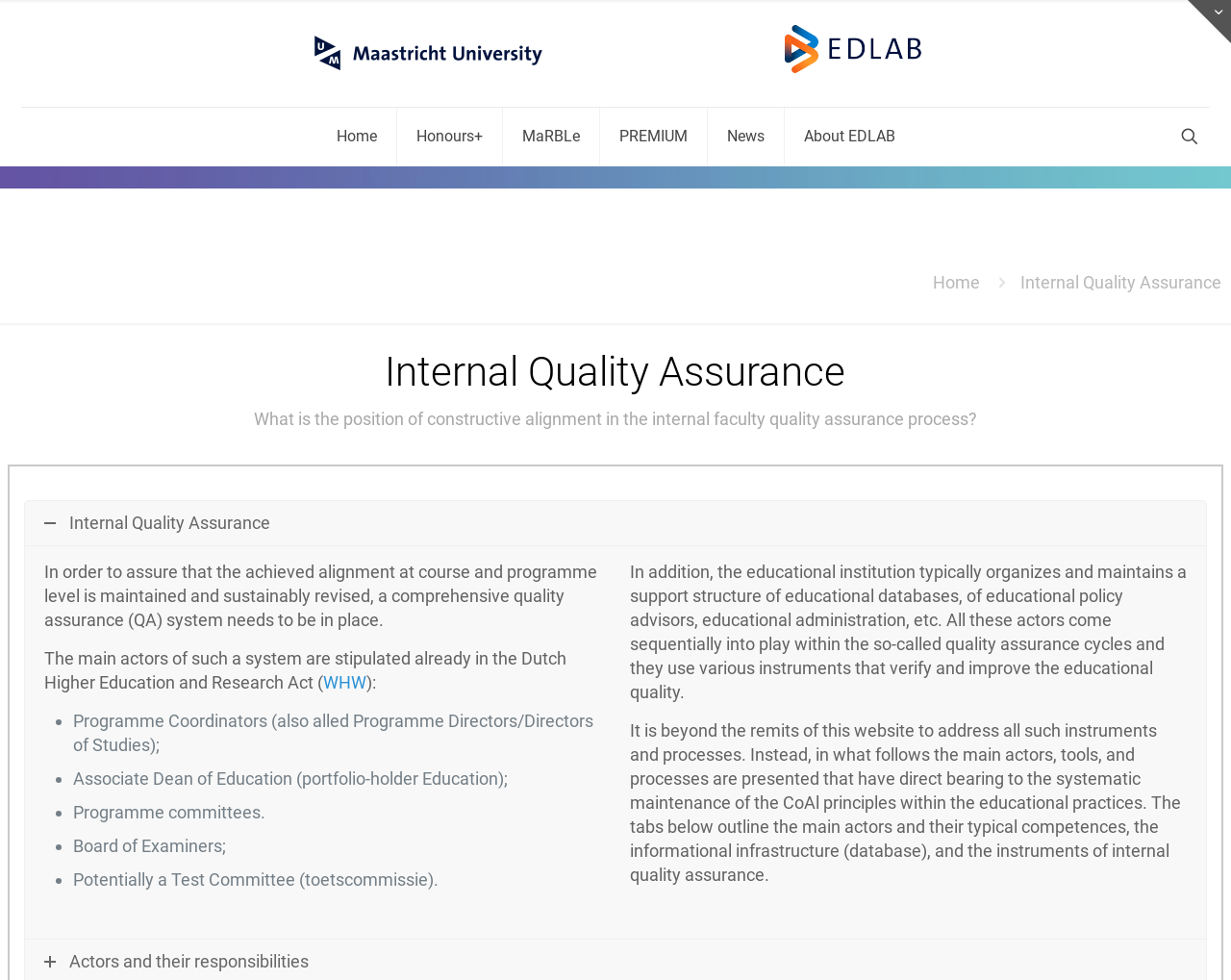Using a single word or phrase, answer the following question: 
What is the purpose of the quality assurance system?

To maintain educational quality